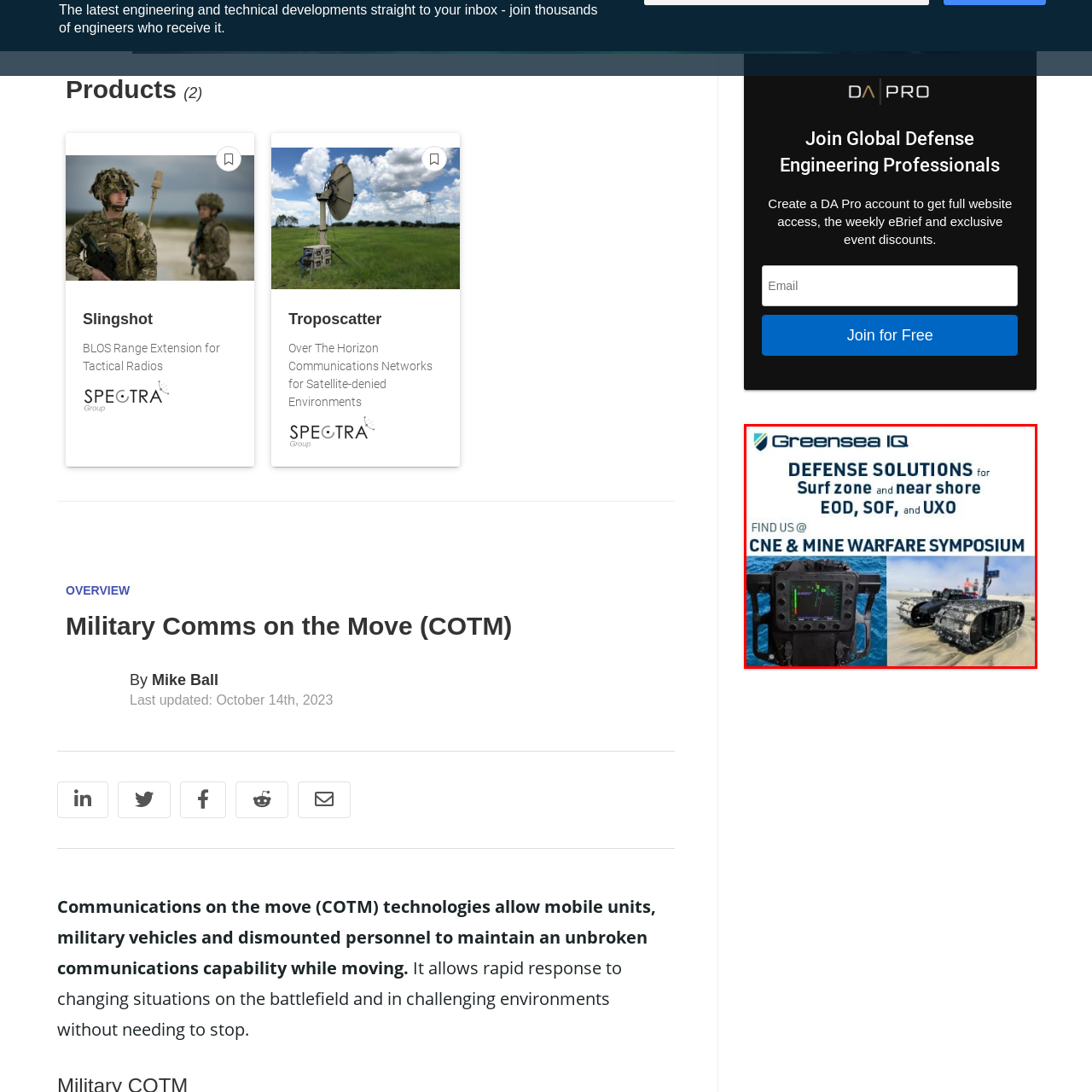What type of operations is the robotic vehicle equipped for?
Focus on the image enclosed by the red bounding box and elaborate on your answer to the question based on the visual details present.

The caption describes the robotic vehicle on the right side of the image as being 'equipped for tactical operations on sandy terrain', indicating its purpose and capabilities.